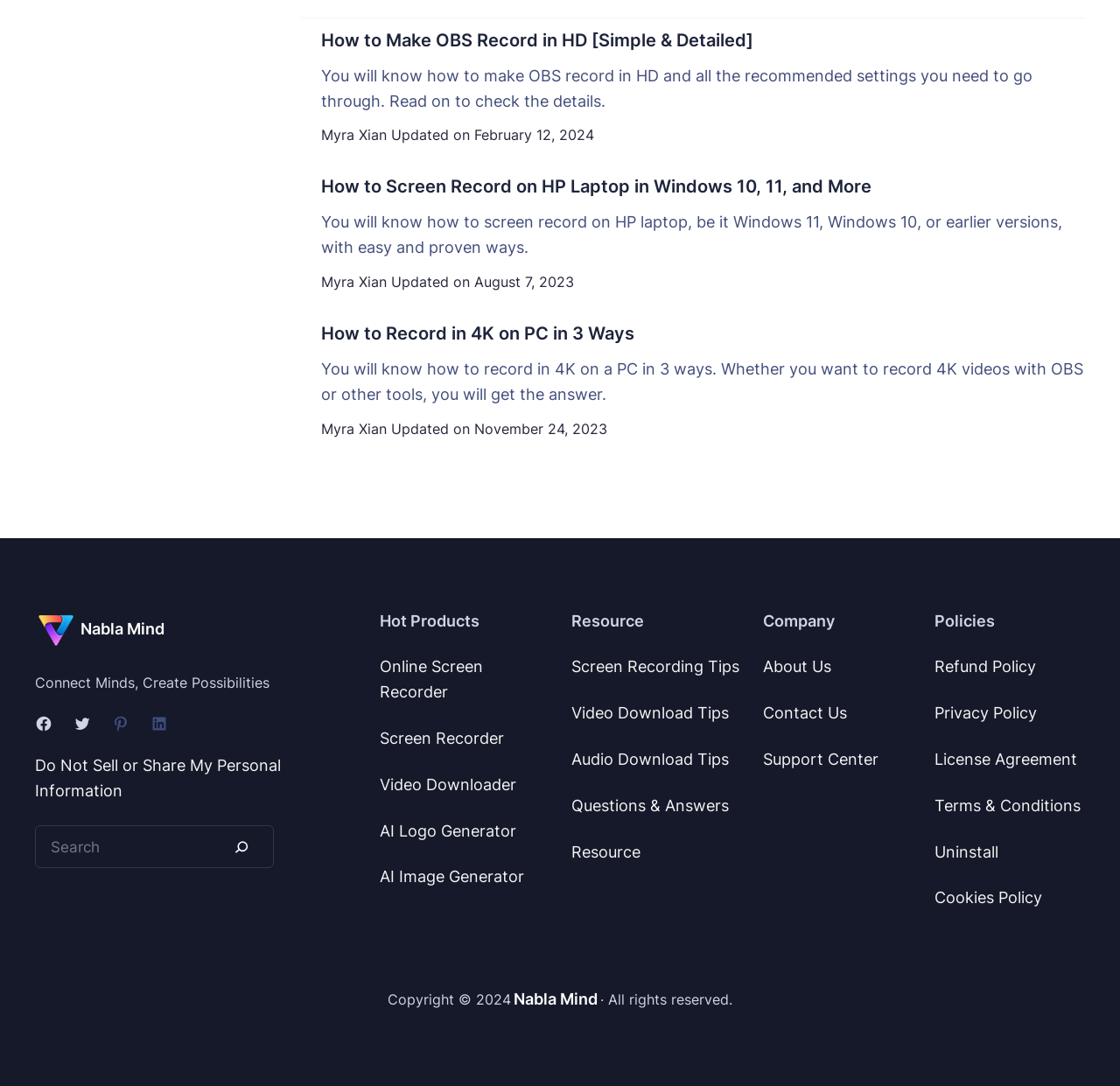What is the name of the author of the first article?
Please give a detailed and elaborate answer to the question.

The first article has a link with the text 'How to Make OBS Record in HD [Simple & Detailed]'. Below this link, there is a StaticText element with the text 'Myra Xian', which indicates the author of the article.